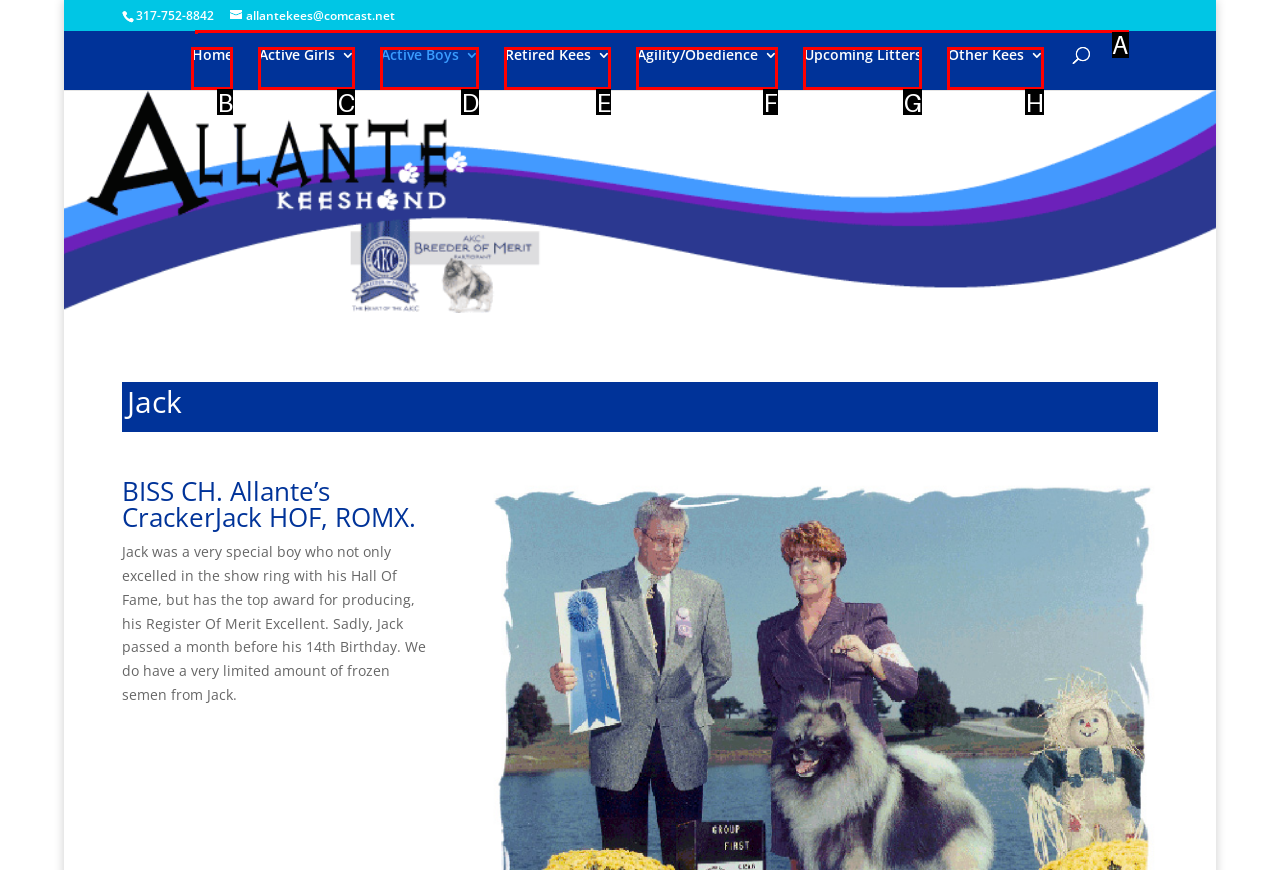Refer to the description: name="s" placeholder="Search …" title="Search for:" and choose the option that best fits. Provide the letter of that option directly from the options.

A